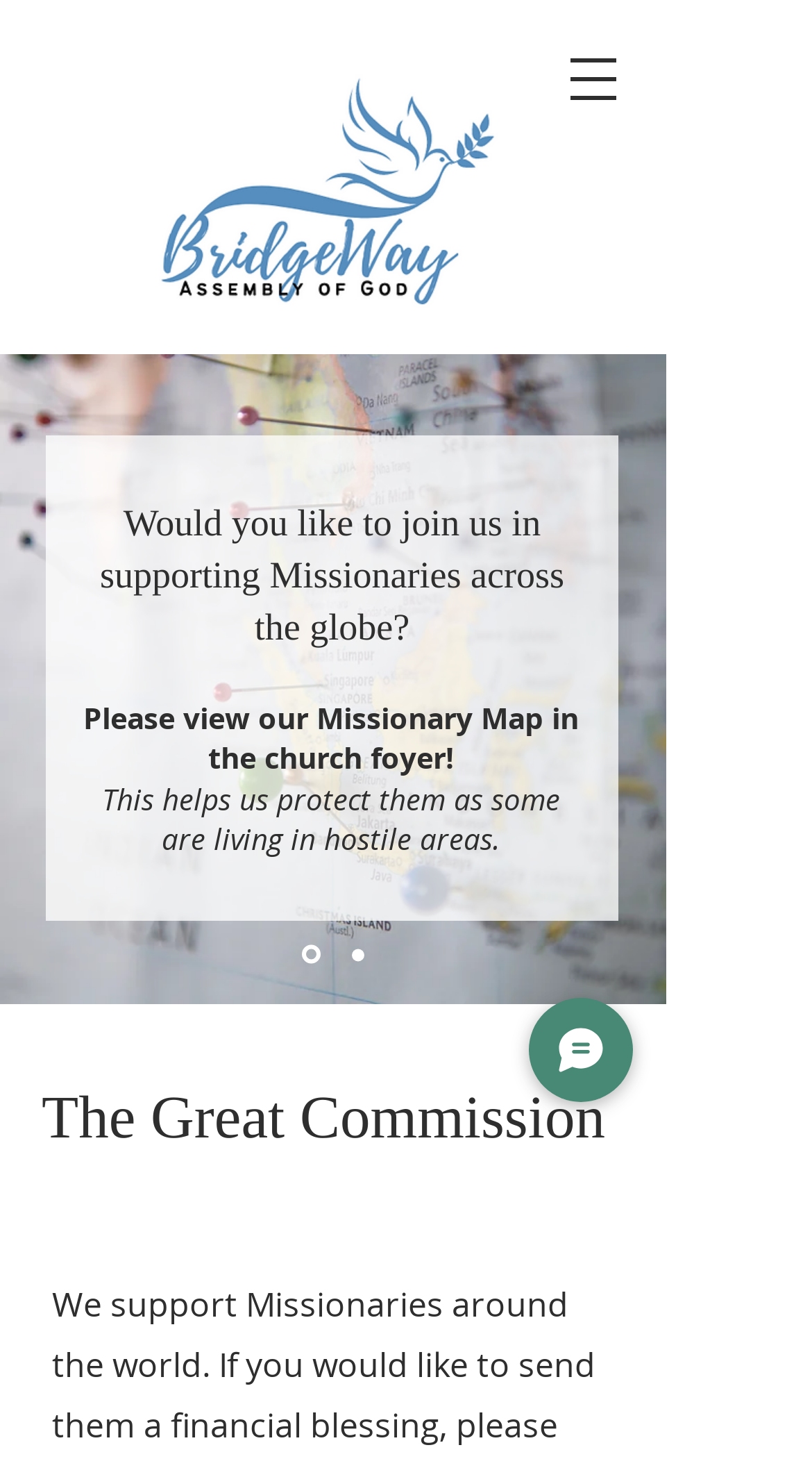Answer the following inquiry with a single word or phrase:
What is the topic of the heading below the Slideshow?

The Great Commission